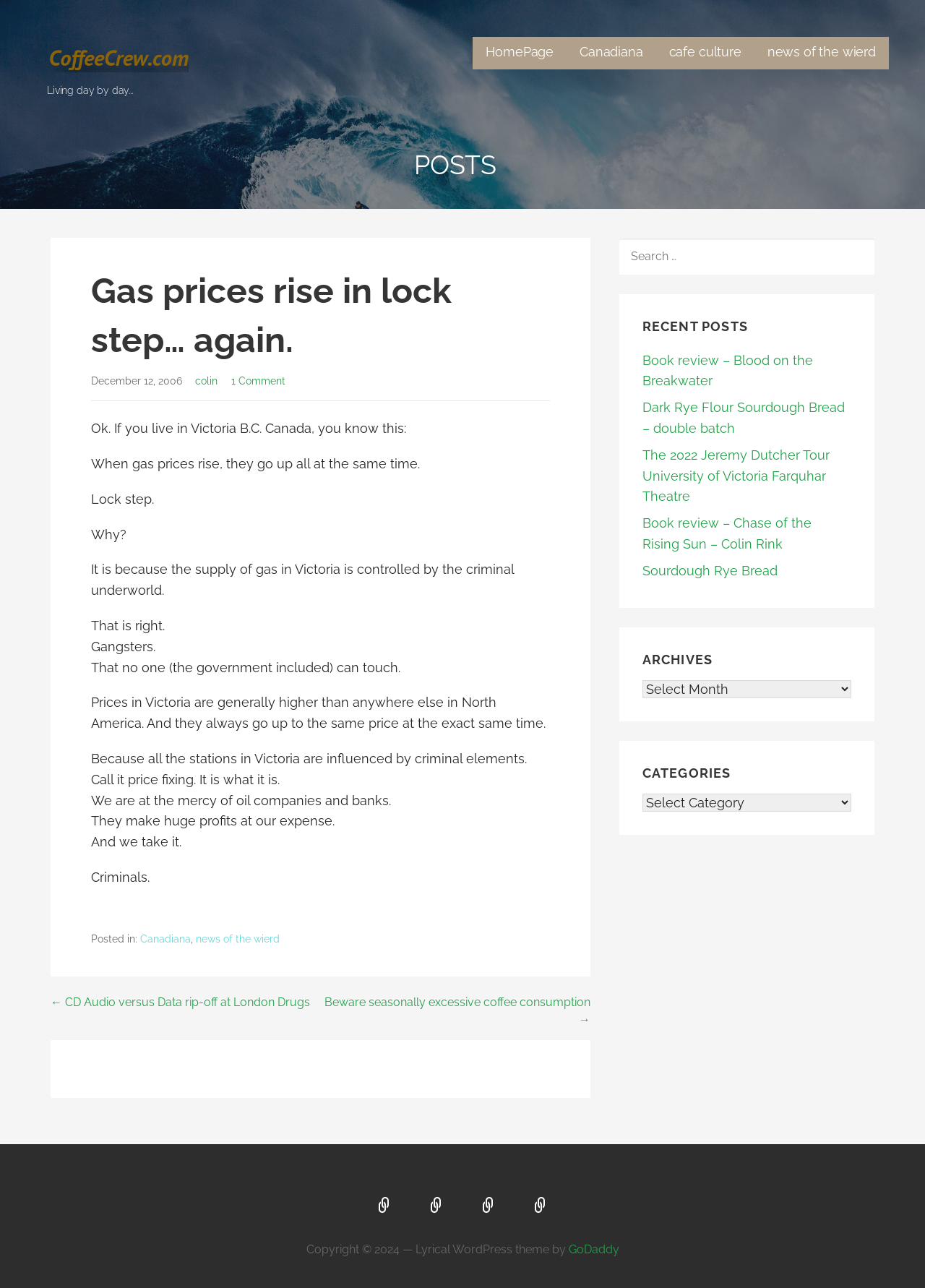What is the theme of the website?
Refer to the image and give a detailed answer to the question.

The theme of the website can be determined by looking at the copyright section at the bottom of the webpage, which mentions 'Lyrical WordPress theme by GoDaddy'.